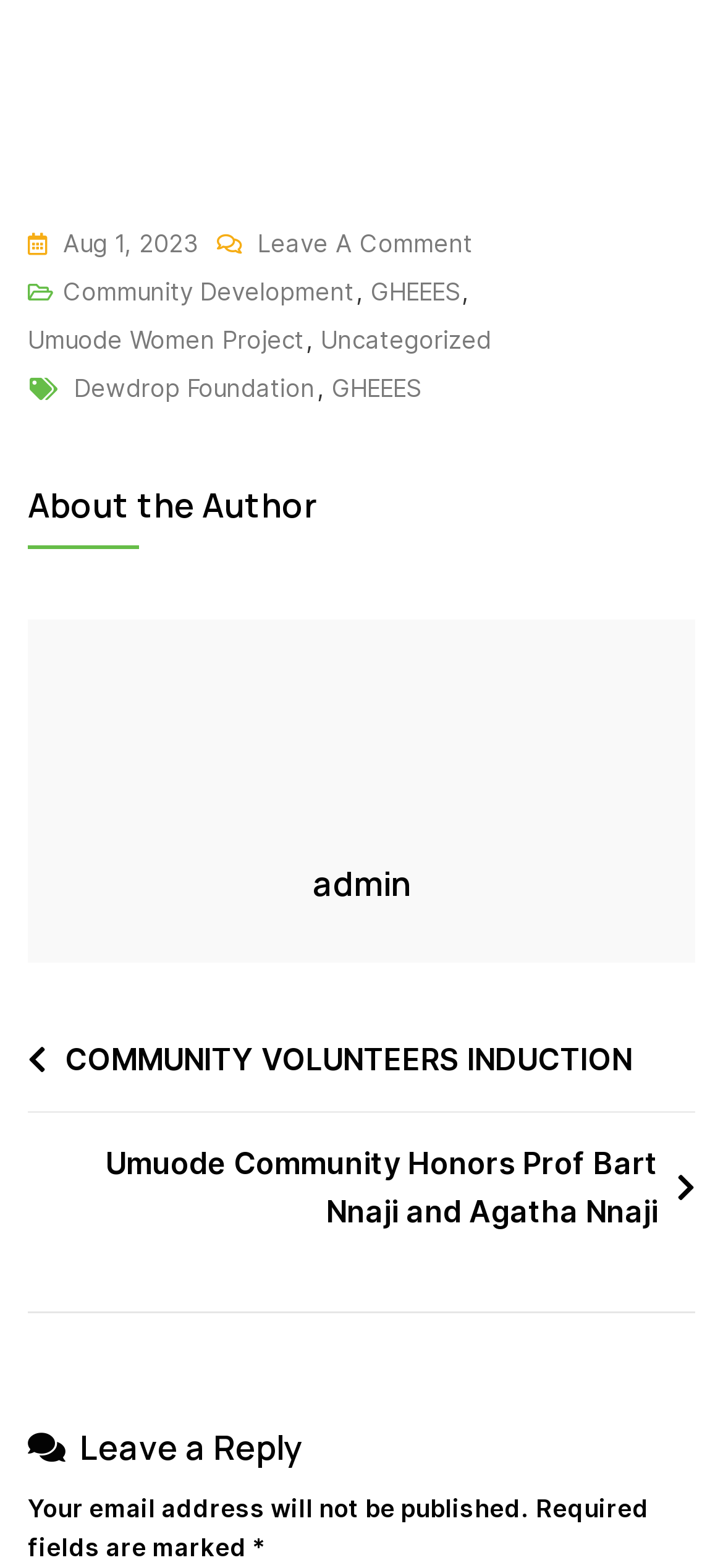Find the bounding box coordinates of the element to click in order to complete this instruction: "View the post about DDF Joins NACTAL In Sensitization Against Human Trafficking In Abuja FCT". The bounding box coordinates must be four float numbers between 0 and 1, denoted as [left, top, right, bottom].

[0.3, 0.14, 0.654, 0.17]